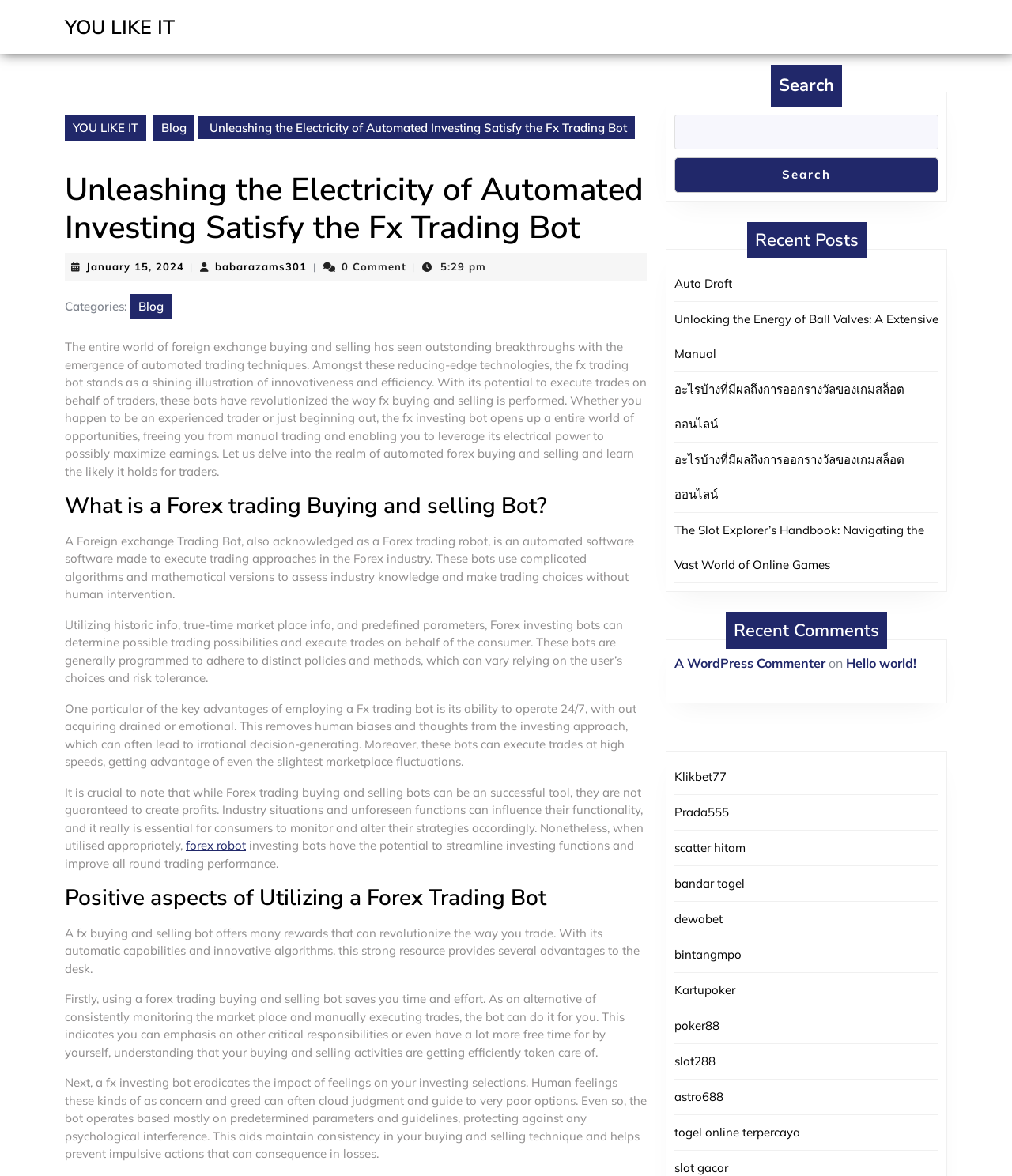Please find the bounding box coordinates (top-left x, top-left y, bottom-right x, bottom-right y) in the screenshot for the UI element described as follows: slot288

[0.666, 0.896, 0.707, 0.909]